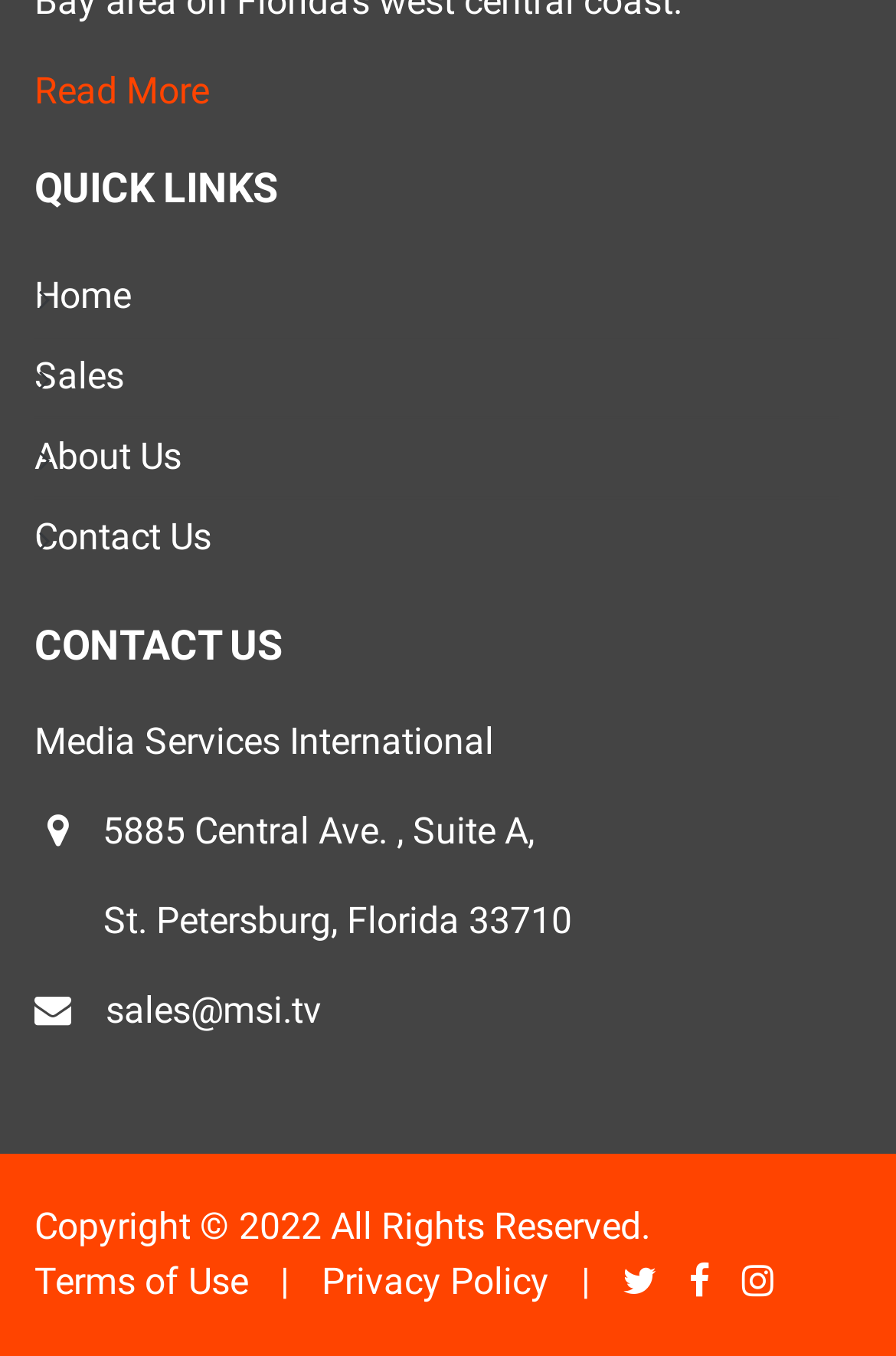Can you look at the image and give a comprehensive answer to the question:
What is the address of the company?

The address of the company can be found in the 'CONTACT US' section, where it is written in two static text elements, '5885 Central Ave., Suite A,' and 'St. Petersburg, Florida 33710'.